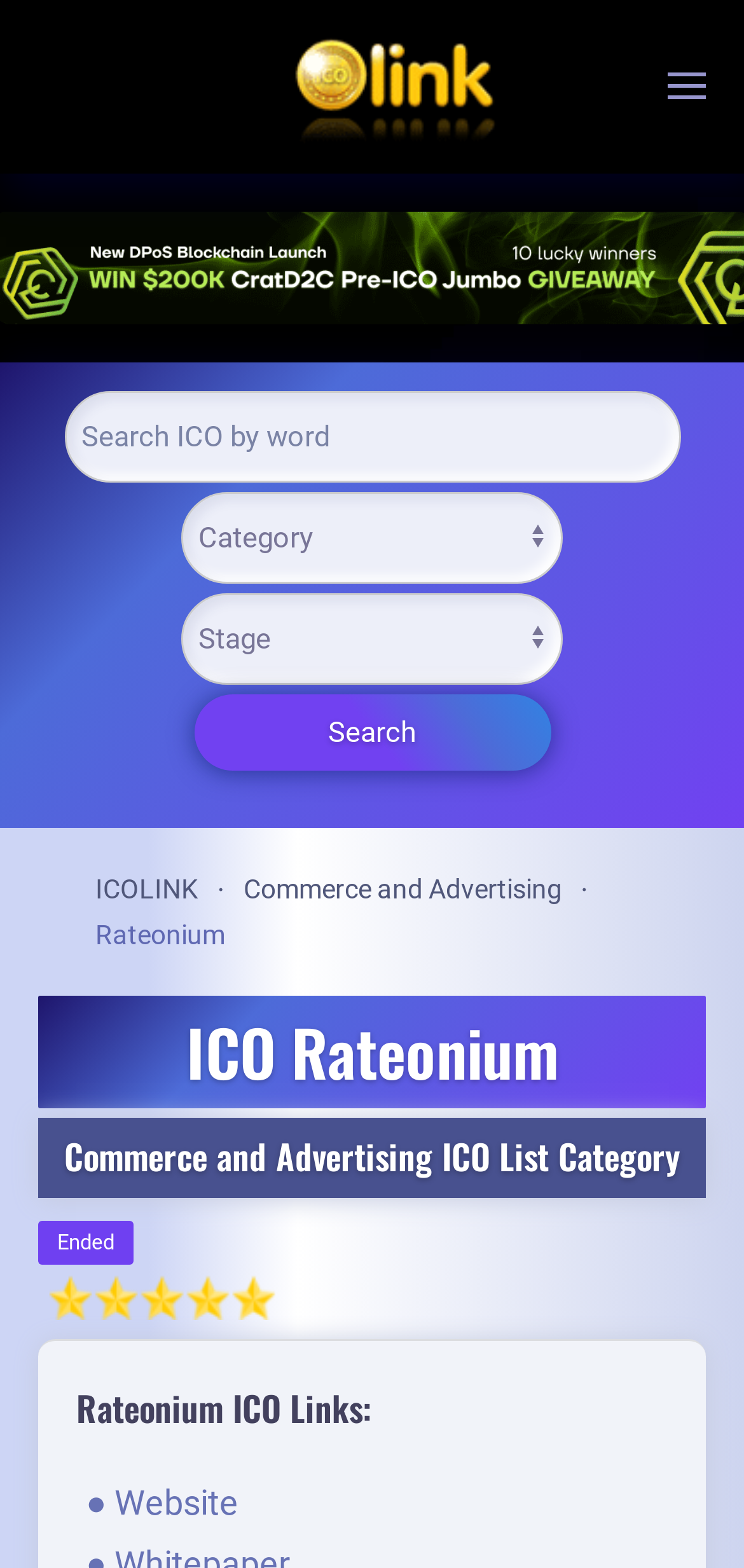Based on the element description Commerce and Advertising, identify the bounding box of the UI element in the given webpage screenshot. The coordinates should be in the format (top-left x, top-left y, bottom-right x, bottom-right y) and must be between 0 and 1.

[0.327, 0.555, 0.755, 0.575]